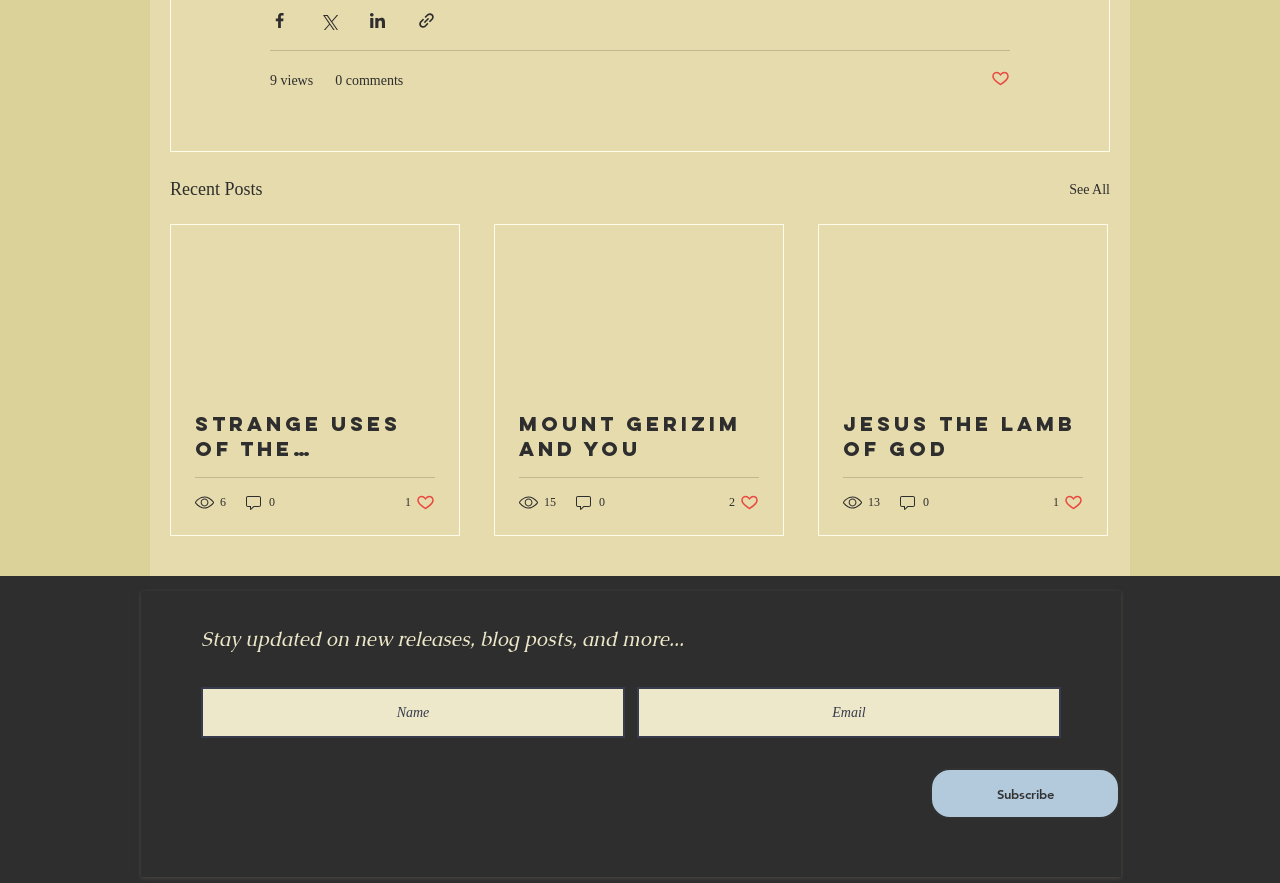What is the purpose of the buttons at the top?
Could you answer the question with a detailed and thorough explanation?

The buttons at the top, including 'Share via Facebook', 'Share via Twitter', 'Share via LinkedIn', and 'Share via link', are used to share posts on different social media platforms or via a link.